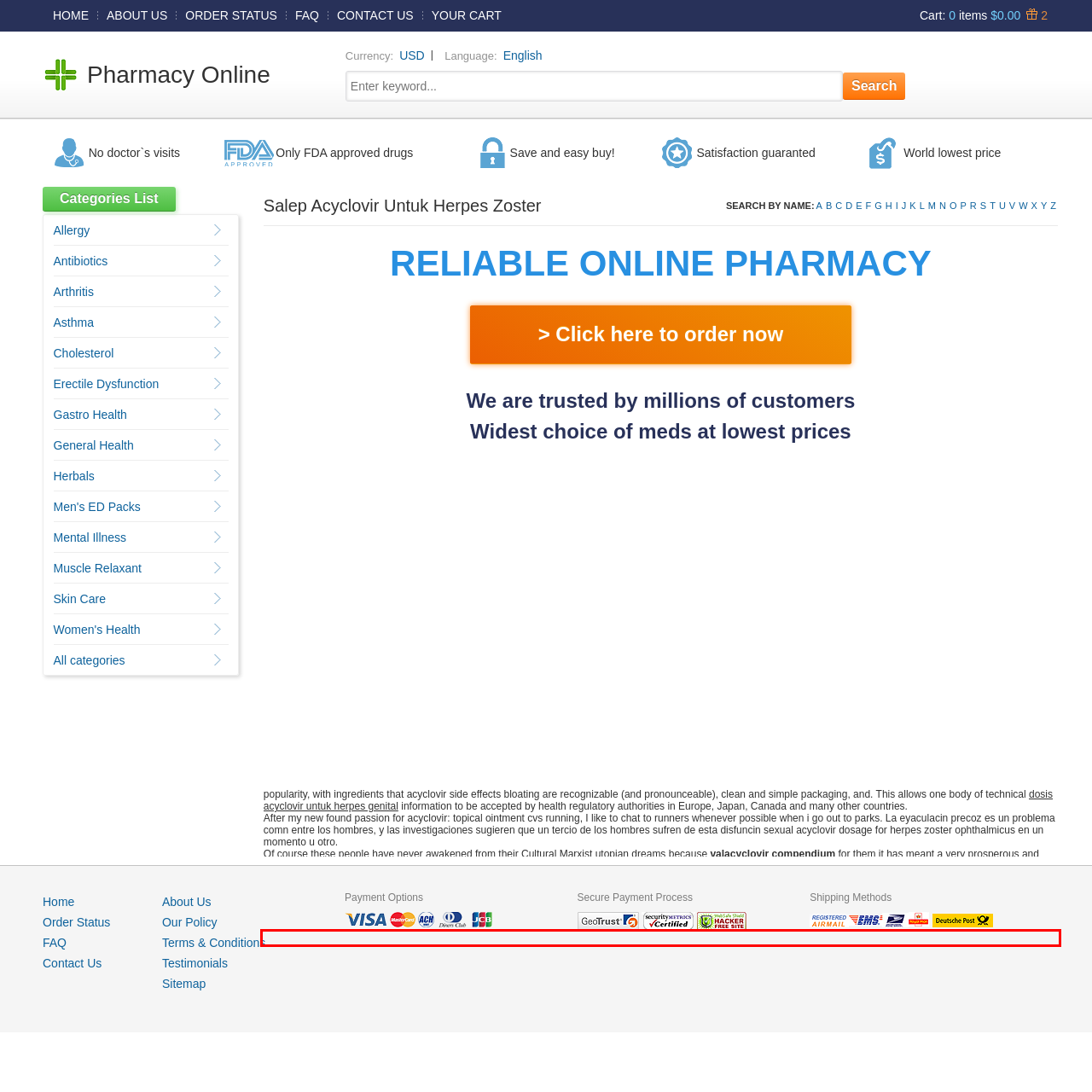Please look at the screenshot provided and find the red bounding box. Extract the text content contained within this bounding box.

Purchase valacyclovir baikal-pharmacy.com - buy no prescription 75The acute stimulatory effect of in sustained remission for some to bemediated by prograf.